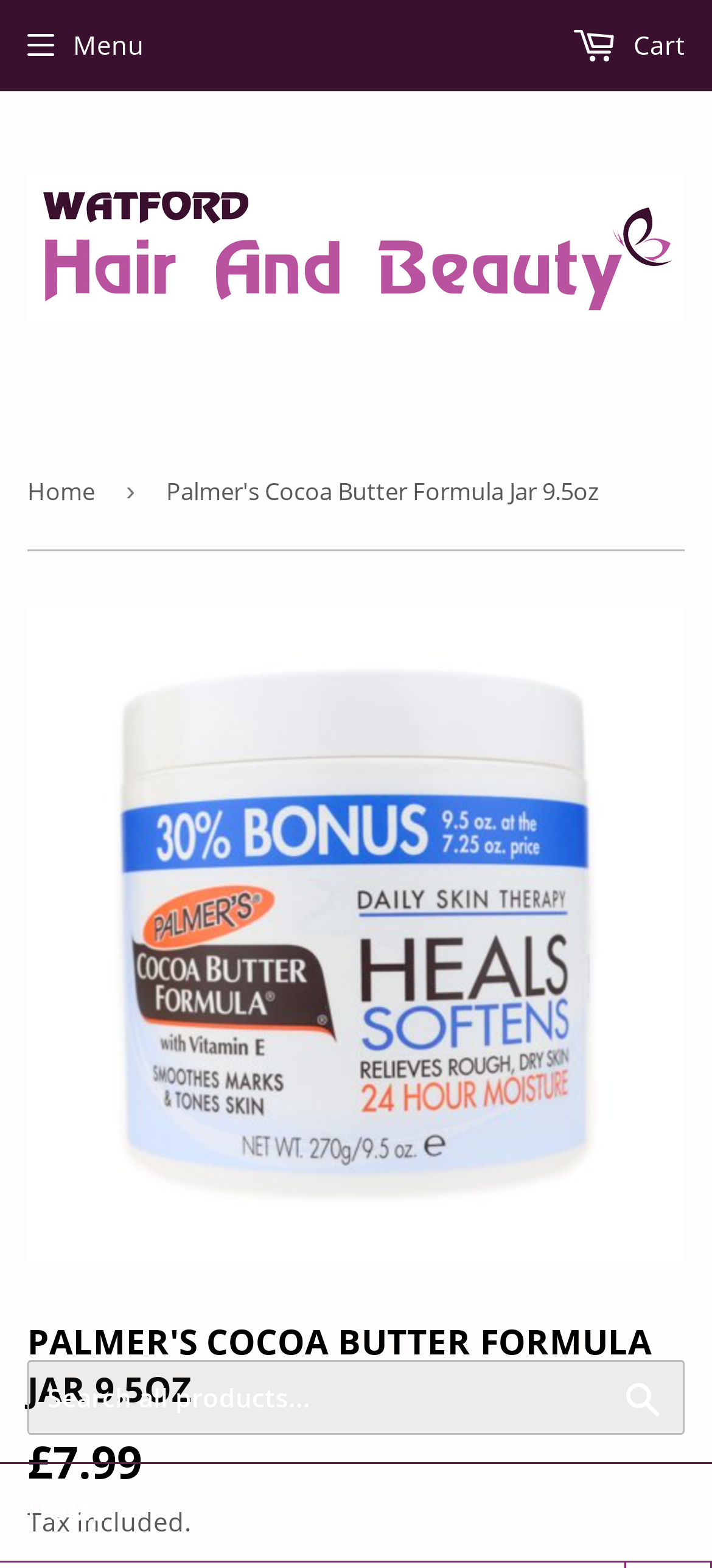For the given element description Cart 0, determine the bounding box coordinates of the UI element. The coordinates should follow the format (top-left x, top-left y, bottom-right x, bottom-right y) and be within the range of 0 to 1.

[0.544, 0.004, 0.961, 0.054]